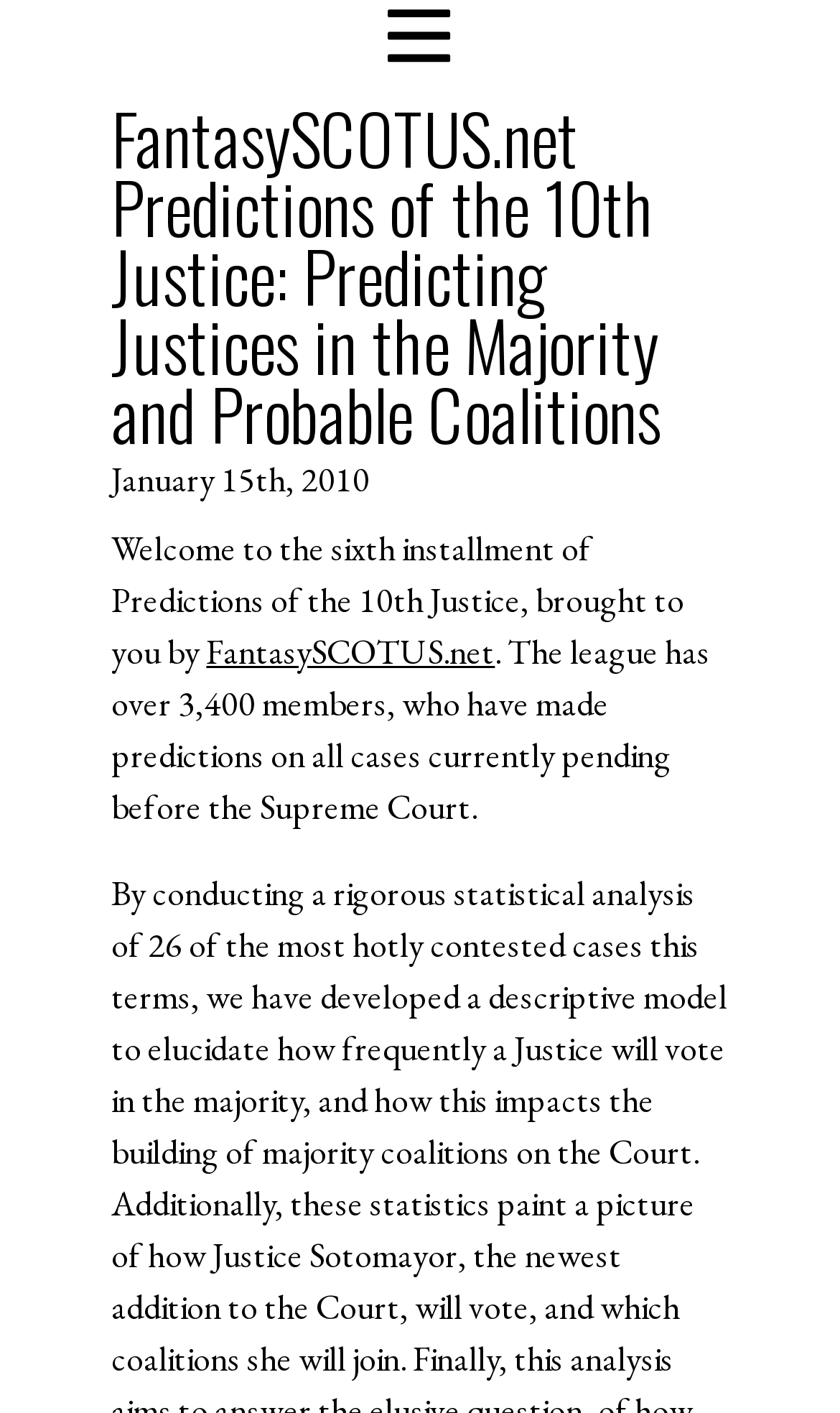Can you give a comprehensive explanation to the question given the content of the image?
How many members are in the league mentioned in the blog post?

I found the number of members by looking at the static text element with the content 'The league has over 3,400 members...' which is located in the paragraph of text.